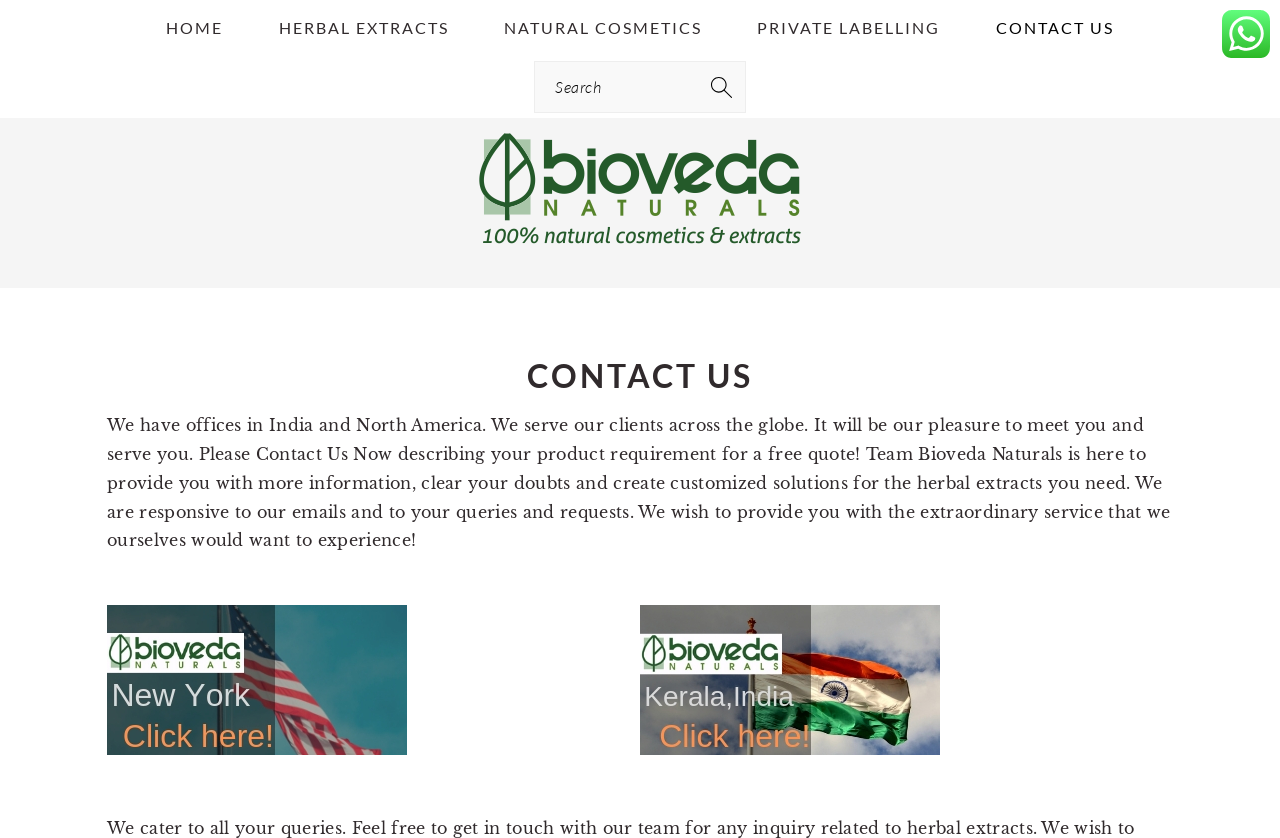Respond to the following query with just one word or a short phrase: 
How many offices does the company have?

Two